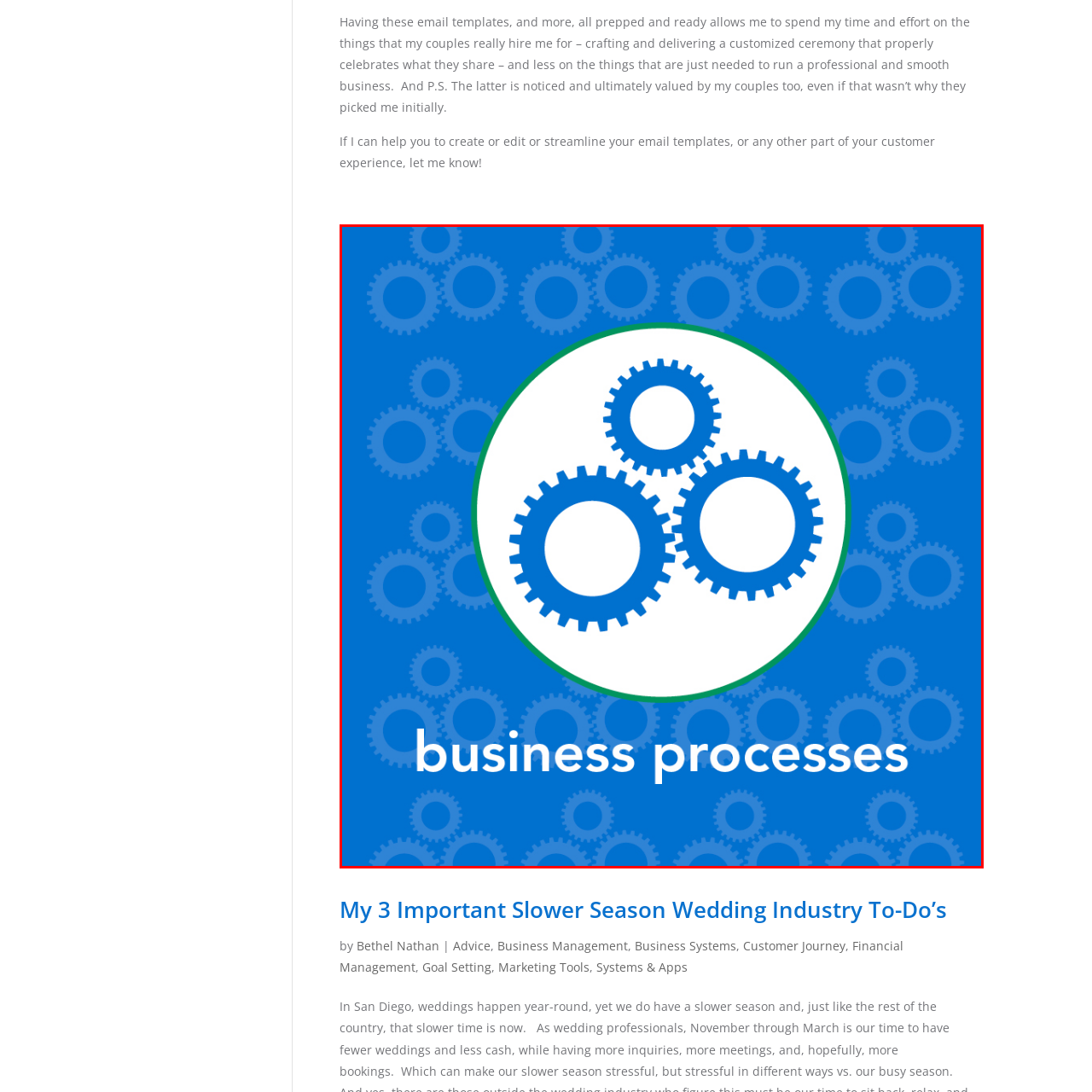Pay attention to the image encased in the red boundary and reply to the question using a single word or phrase:
What is the significance of the phrase 'business processes'?

Importance in operational workflow